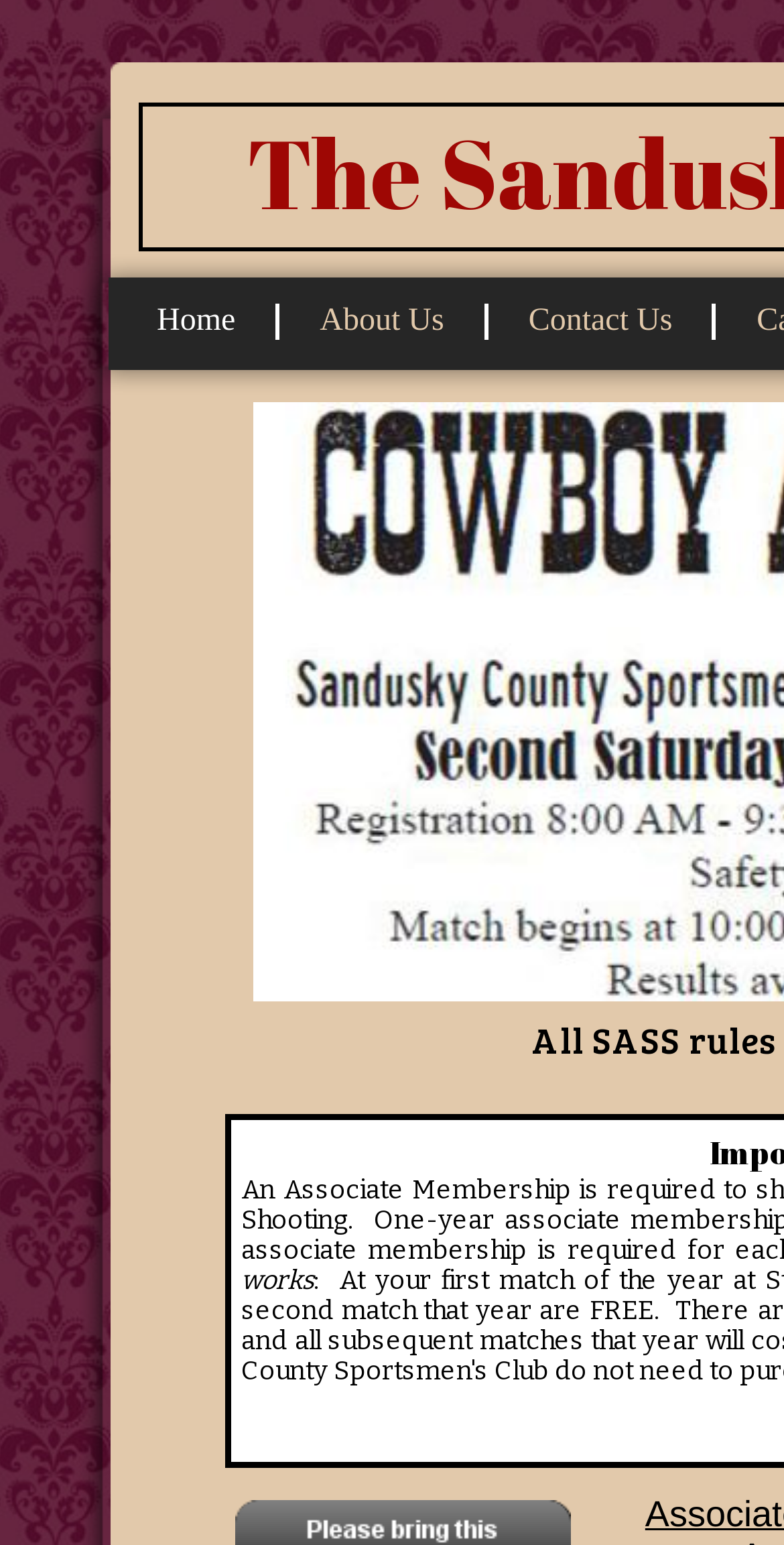Please look at the image and answer the question with a detailed explanation: Are there any empty menu items?

I found two LayoutTableCell elements with no text, which means there are two empty menu items.